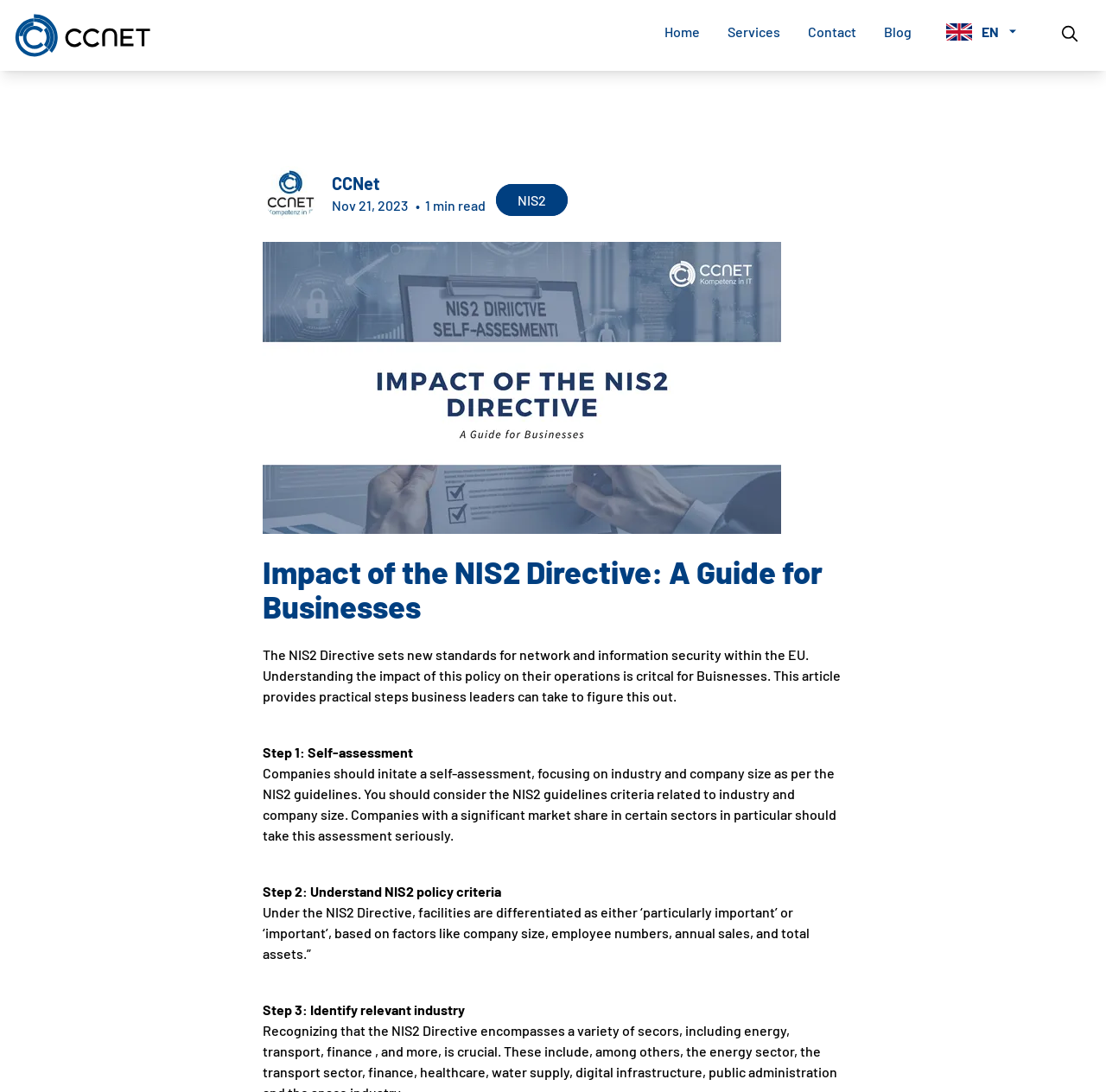Locate the bounding box coordinates of the item that should be clicked to fulfill the instruction: "Enter your name".

None